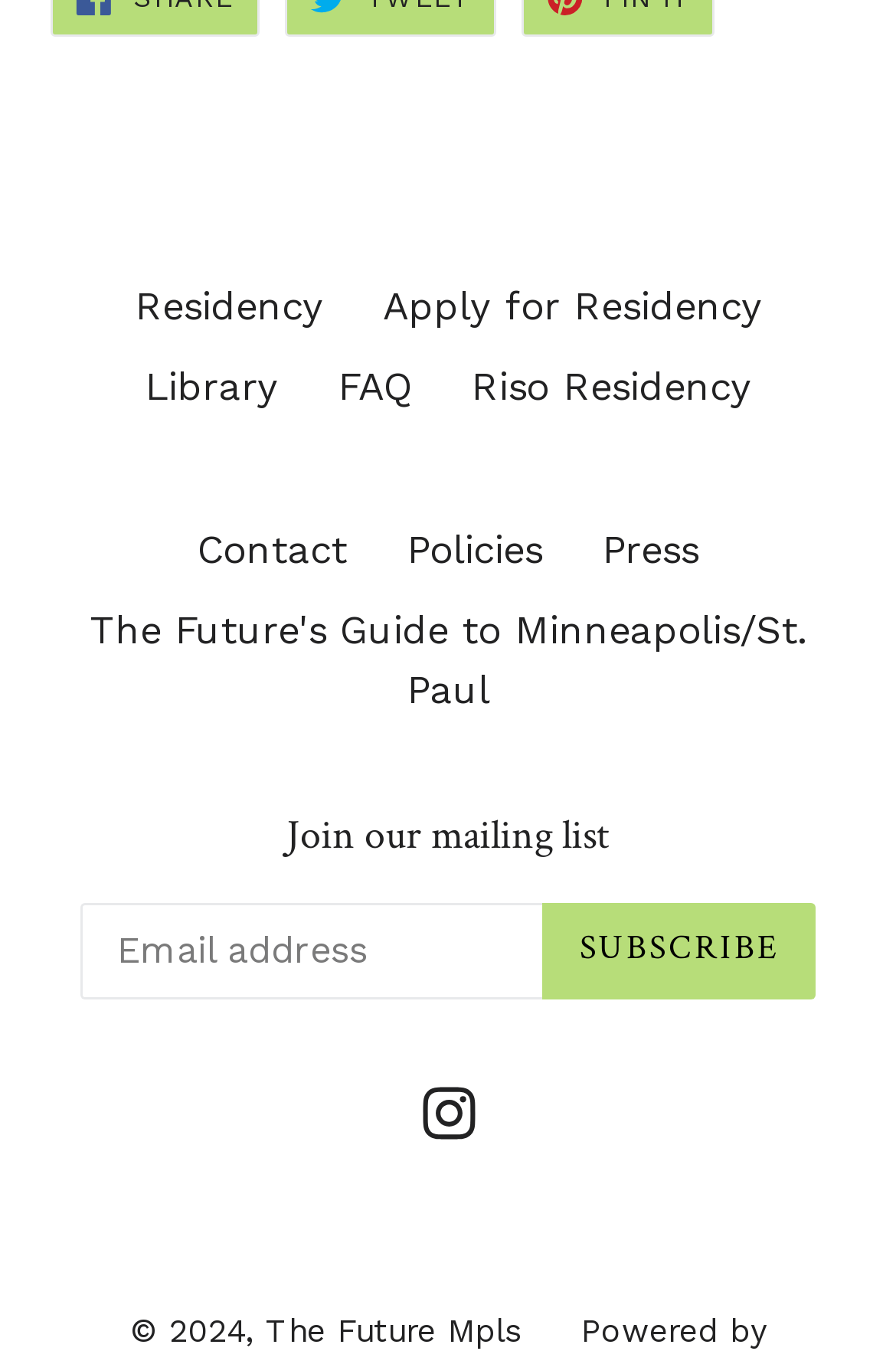Provide the bounding box coordinates, formatted as (top-left x, top-left y, bottom-right x, bottom-right y), with all values being floating point numbers between 0 and 1. Identify the bounding box of the UI element that matches the description: Riso Residency

[0.526, 0.269, 0.838, 0.303]